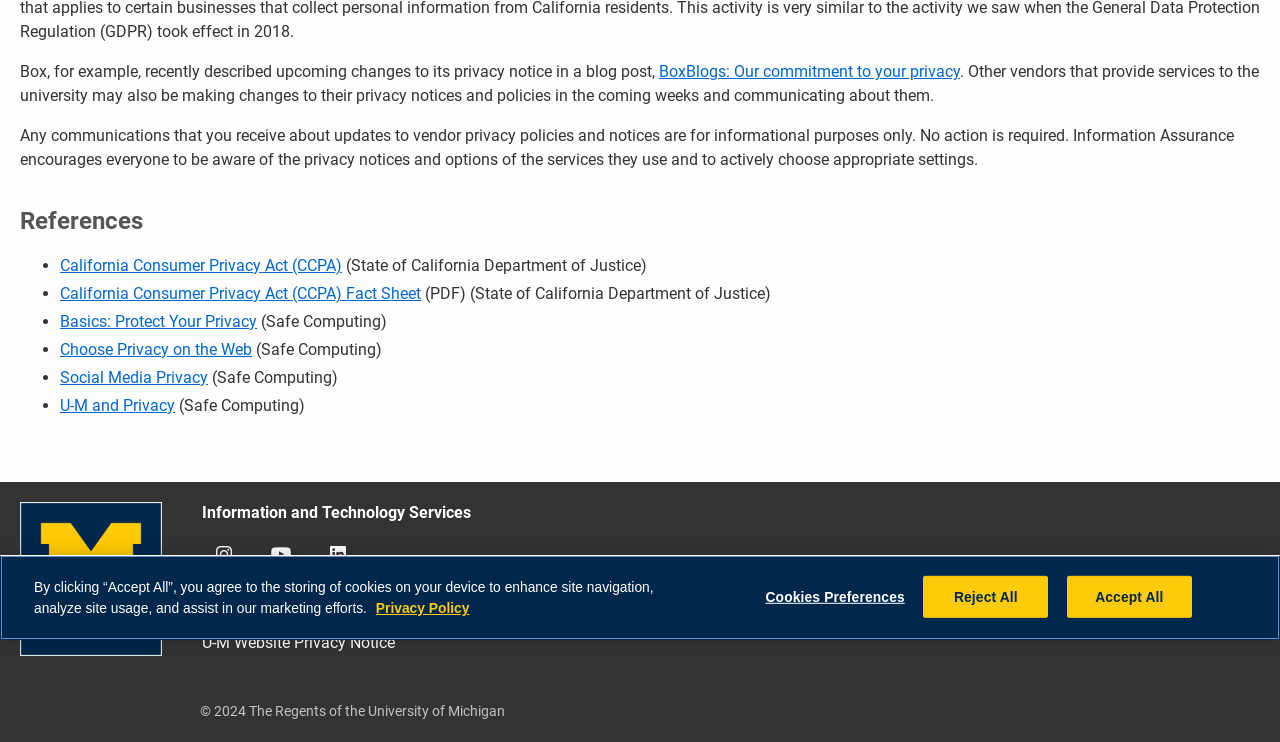Given the description Choose Privacy on the Web, predict the bounding box coordinates of the UI element. Ensure the coordinates are in the format (top-left x, top-left y, bottom-right x, bottom-right y) and all values are between 0 and 1.

[0.047, 0.458, 0.197, 0.484]